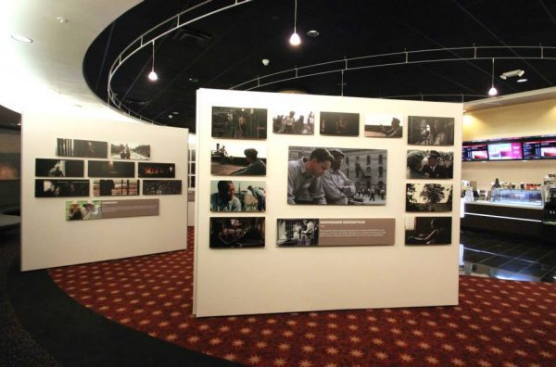Generate a comprehensive caption that describes the image.

The image showcases an innovative exhibition titled "Roger Deakins: Persistent Vision" at the AMC Century City 15. This unique installation features double-sided graphics that highlight the artistry and contributions of famed cinematographer Roger Deakins, who has garnered over nine Academy Award nominations. The setup utilizes Olson Visual's versatile T3 system to create a temporary triangular structure, enhancing the visual narrative. 

In the foreground, panels display a series of striking stills from Deakins’ acclaimed films, such as *No Country for Old Men*, *Skyfall*, and *The Shawshank Redemption*. These images not only capture visually arresting moments but also reflect Deakins’ mastery in cinematography. The area is accented by the theater's modern design and a patterned carpet, intertwining art with the cinematic experience, inviting viewers to explore the profound impact of Deakins' work on film.